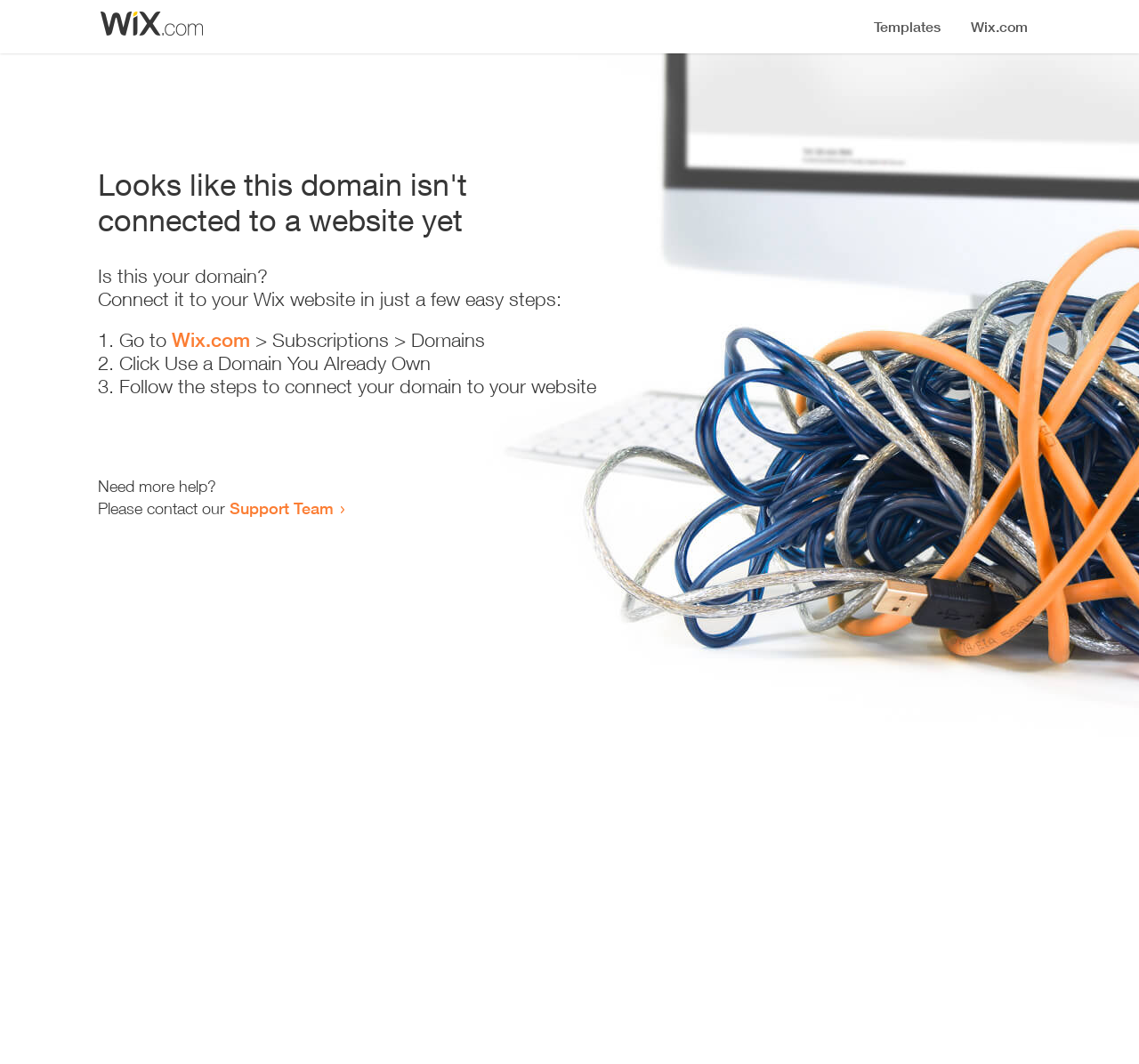Provide a brief response in the form of a single word or phrase:
What is the user trying to do with their domain?

Connect it to a website